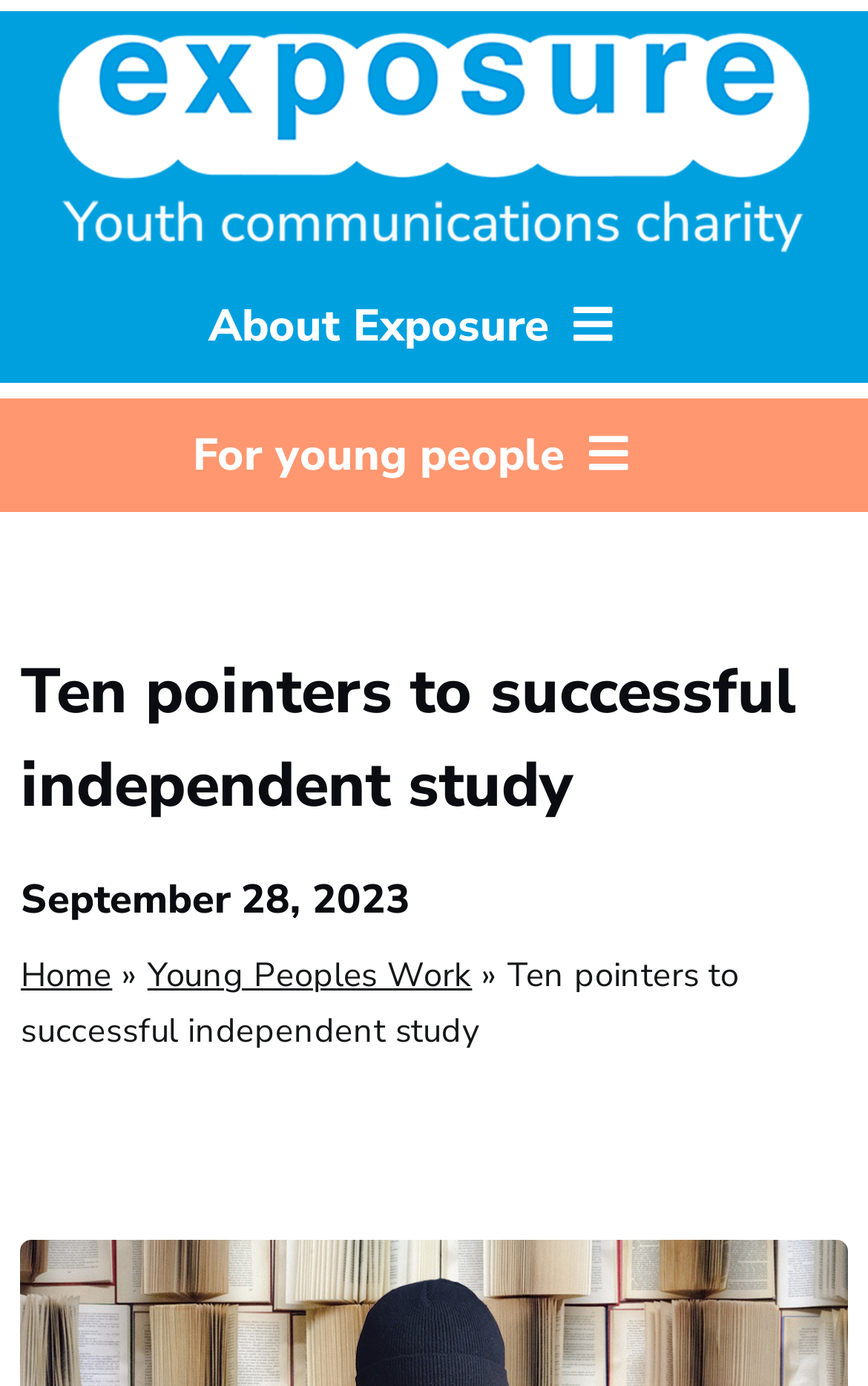Locate the UI element that matches the description Get involved in the webpage screenshot. Return the bounding box coordinates in the format (top-left x, top-left y, bottom-right x, bottom-right y), with values ranging from 0 to 1.

[0.0, 0.793, 0.949, 0.897]